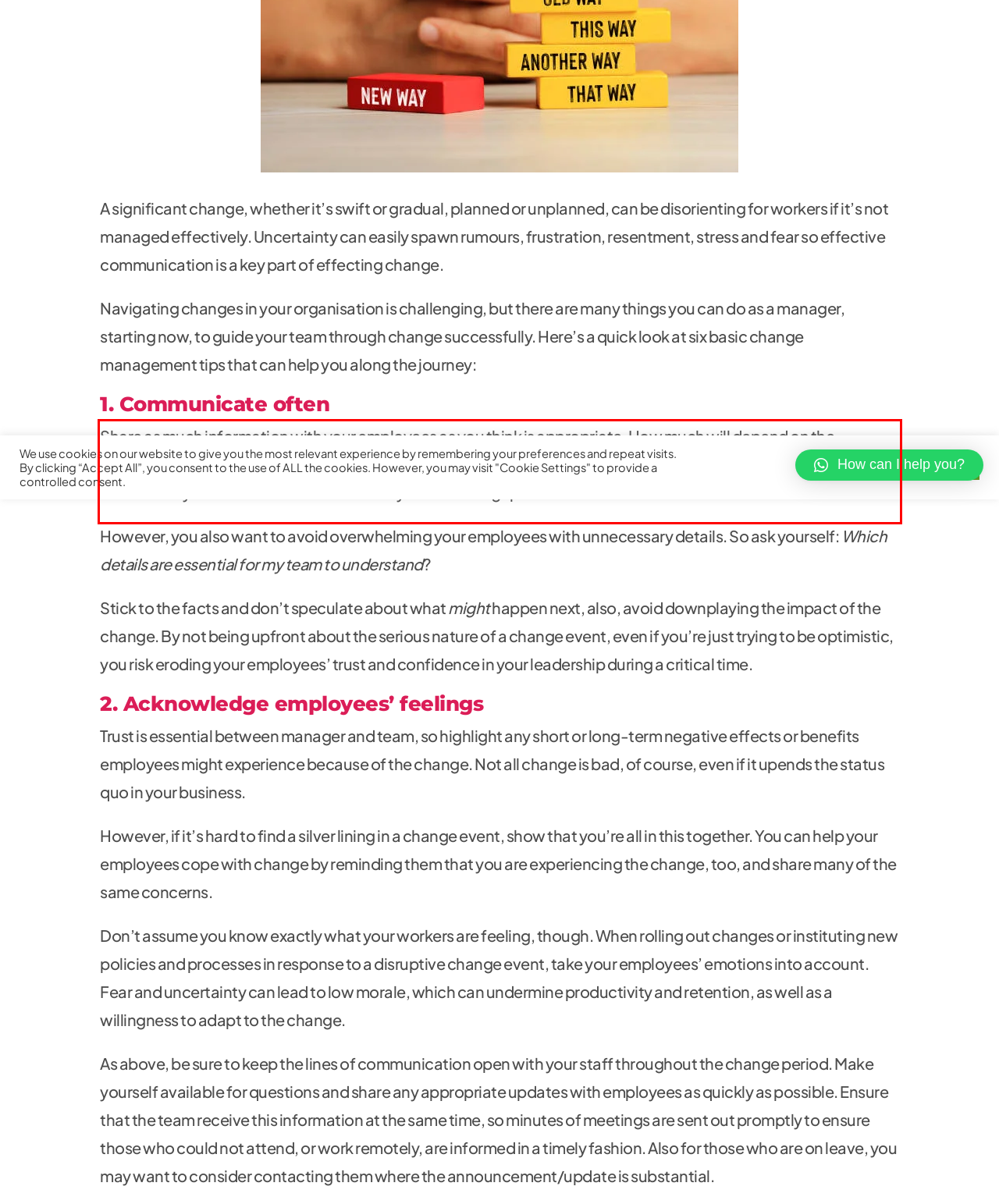You are provided with a screenshot of a webpage containing a red bounding box. Please extract the text enclosed by this red bounding box.

Share as much information with your employees as you think is appropriate. How much will depend on the situation. You don’t want to leave your team in the dark, even if you only have limited details about what the change will entail. If your team don’t have facts they will fill in the gaps themselves and the rumour mill can start.